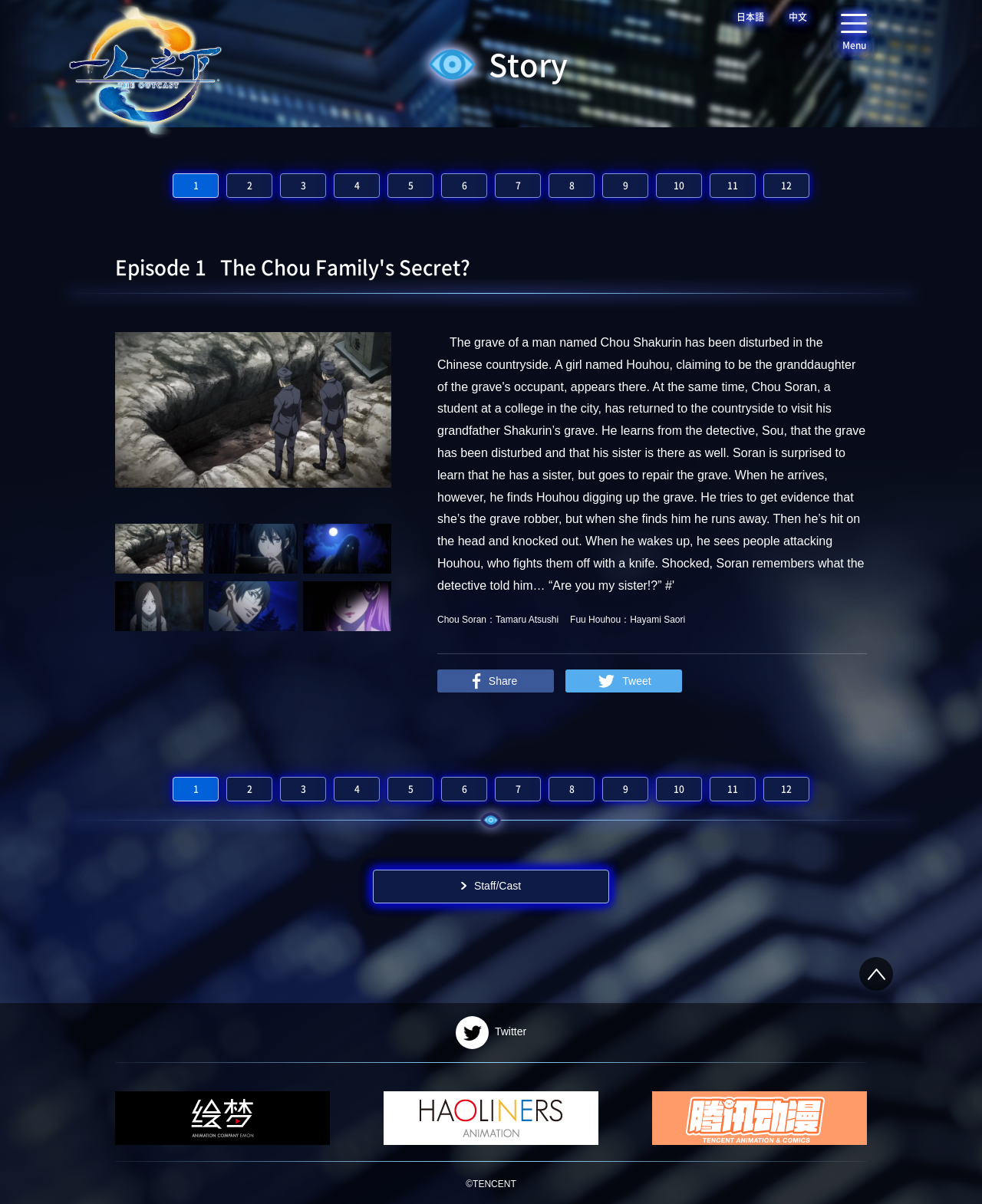Could you locate the bounding box coordinates for the section that should be clicked to accomplish this task: "Click the 'Story' tab".

[0.497, 0.034, 0.578, 0.072]